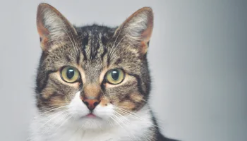What is the purpose of the softly blurred background in the image?
Observe the image and answer the question with a one-word or short phrase response.

To emphasize the cat's face